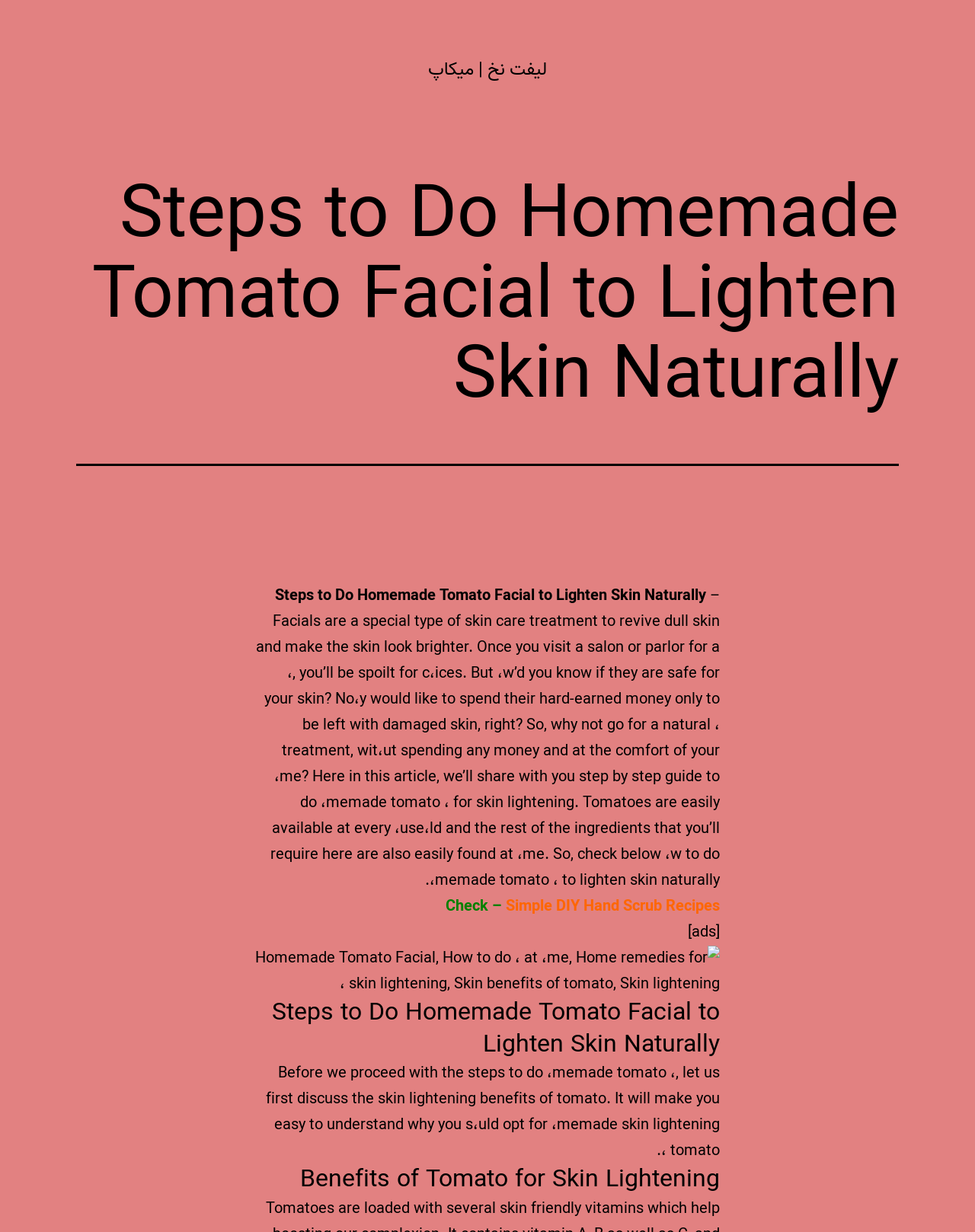Generate a thorough explanation of the webpage's elements.

The webpage is about a homemade tomato facial to lighten skin naturally. At the top, there is a link to "لیفت نخ | میکاپ" (Lift Nakh | Makeup) on the right side. Below it, there is a header with the title "Steps to Do Homemade Tomato Facial to Lighten Skin Naturally" in a larger font size. 

Following the title, there is a paragraph of text that explains the benefits of facials and how they can revive dull skin. It also raises concerns about the safety of salon treatments and introduces the idea of a natural, homemade tomato facial as a safer alternative. 

Below the introductory text, there is a subheading "Check –" followed by a brief mention of "Simple DIY Hand Scrub Recipes". An advertisement is placed to the right of this text. 

An image of a homemade tomato facial is displayed below the advertisement, with a caption that describes the benefits of using tomatoes for skin lightening. 

Underneath the image, there is another heading with the same title as the initial header, "Steps to Do Homemade Tomato Facial to Lighten Skin Naturally". 

The webpage then proceeds to discuss the skin lightening benefits of tomatoes, with a subheading "Benefits of Tomato for Skin Lightening" and a paragraph of text that explains why tomatoes are a good choice for a homemade skin lightening facial.